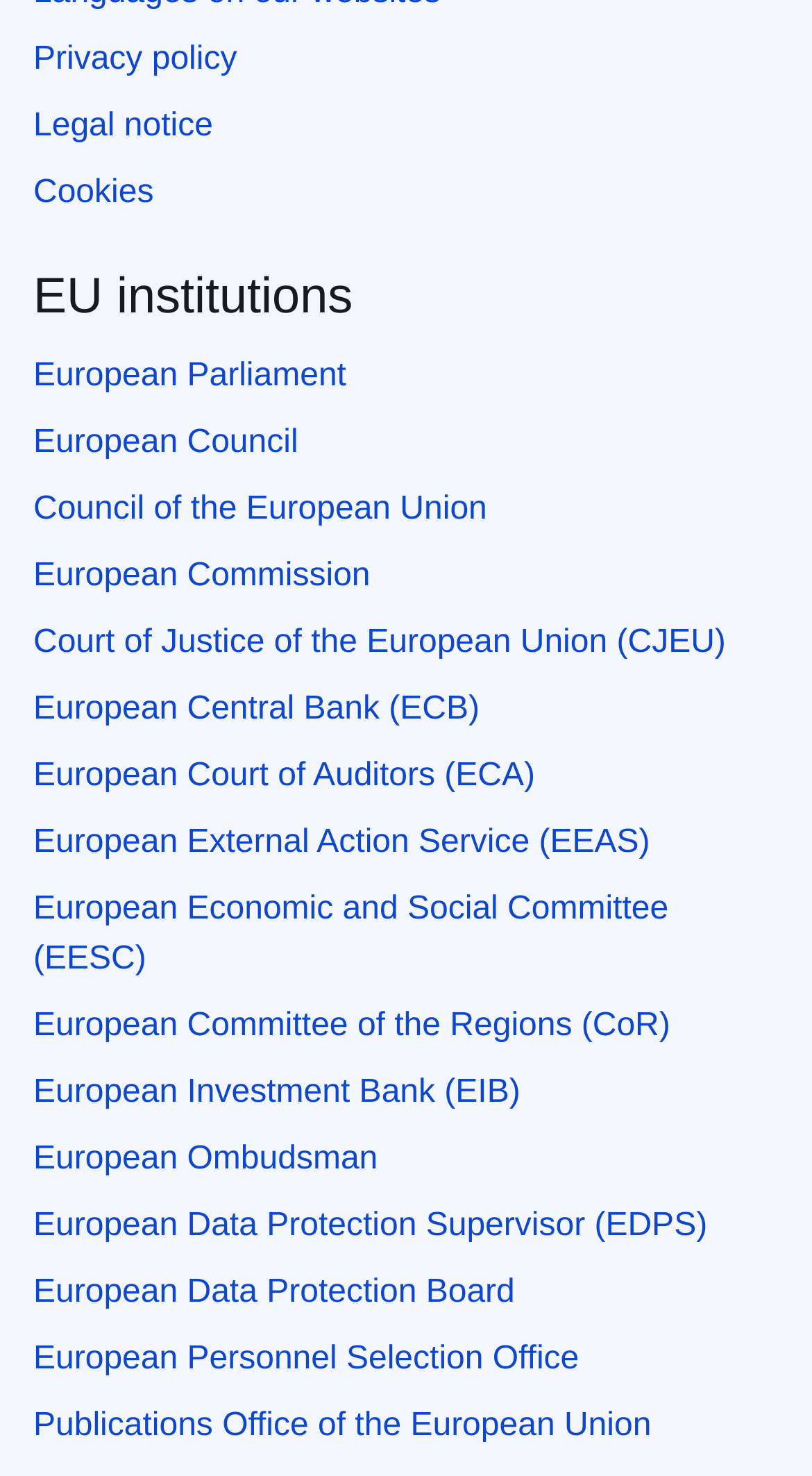Please identify the bounding box coordinates of the element I need to click to follow this instruction: "Learn about European Commission".

[0.041, 0.378, 0.456, 0.402]